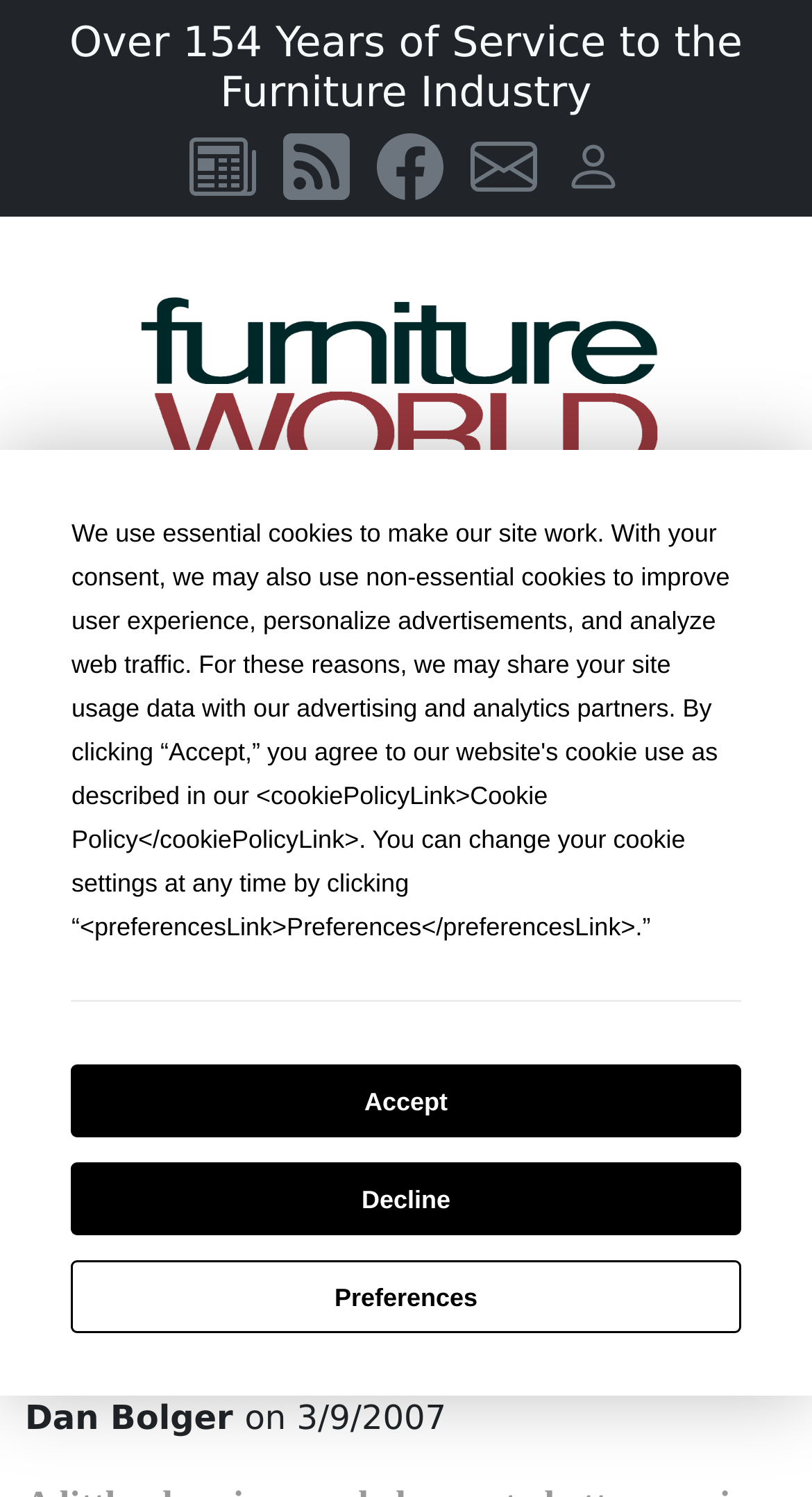Can you find and generate the webpage's heading?

Preparation & Response To Disasters